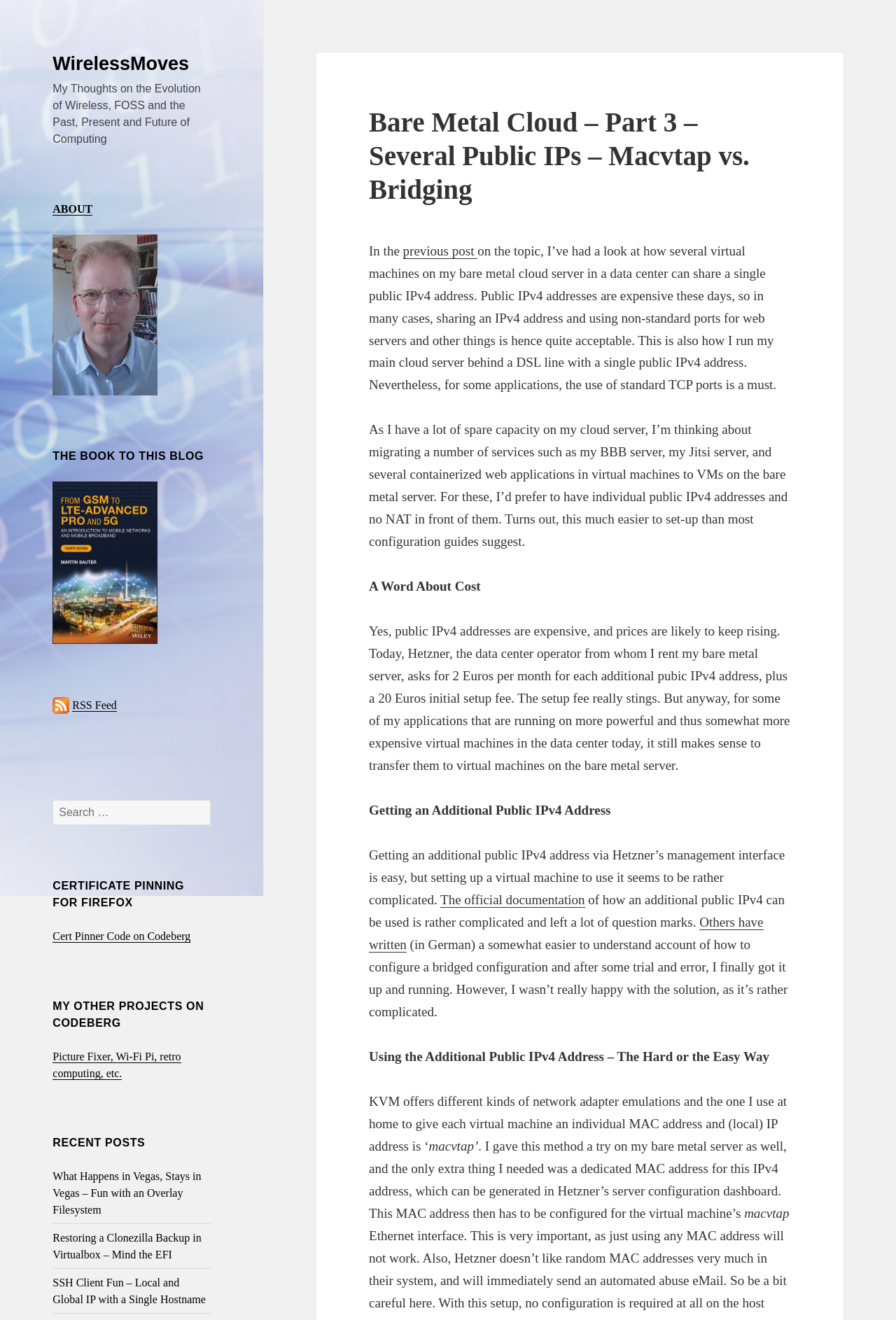Provide a brief response in the form of a single word or phrase:
What is the author's concern about public IPv4 addresses?

They are expensive